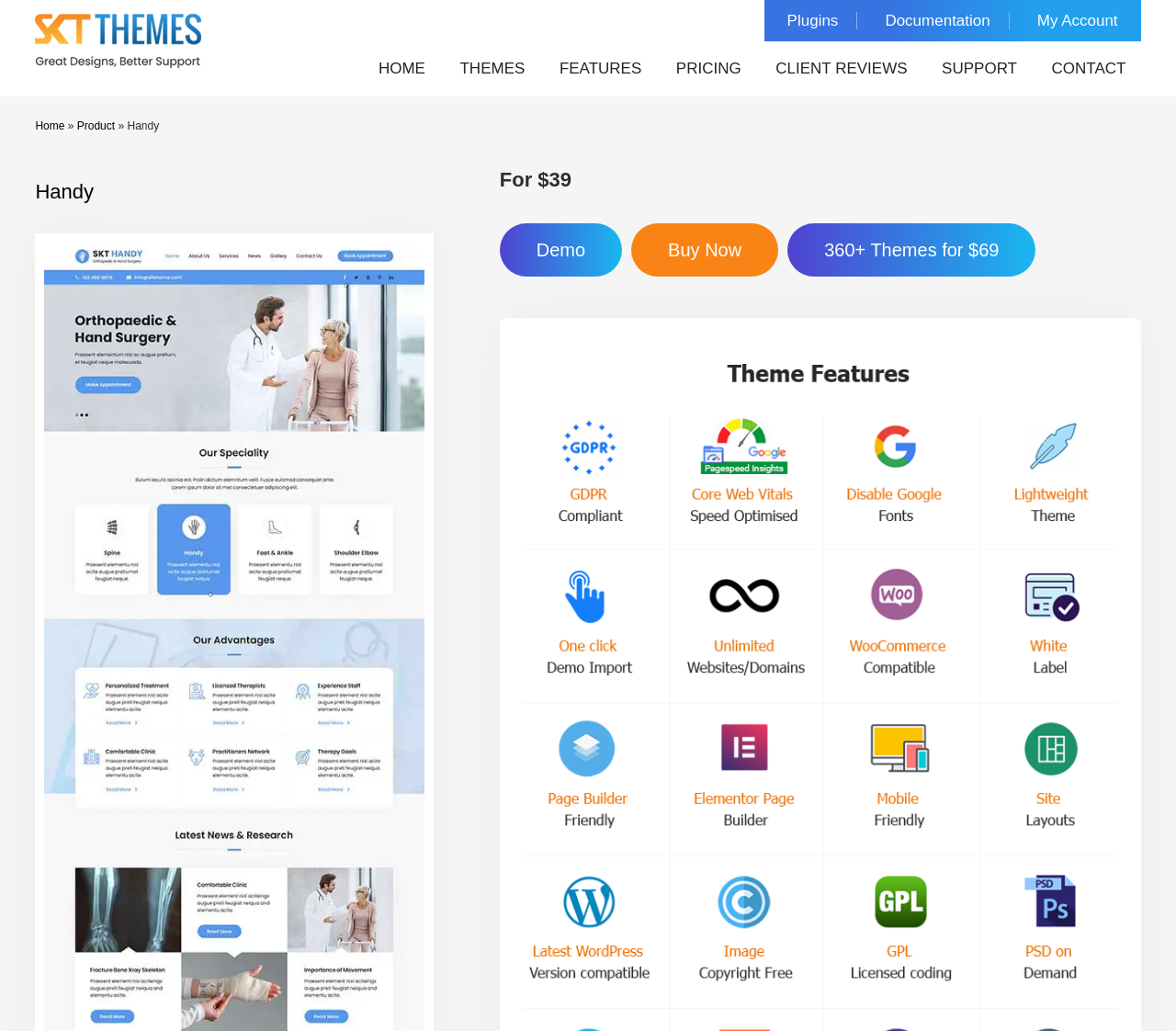How much does the theme cost?
Based on the image, answer the question with as much detail as possible.

The cost of the theme can be found in the heading element, which is 'For $39'.